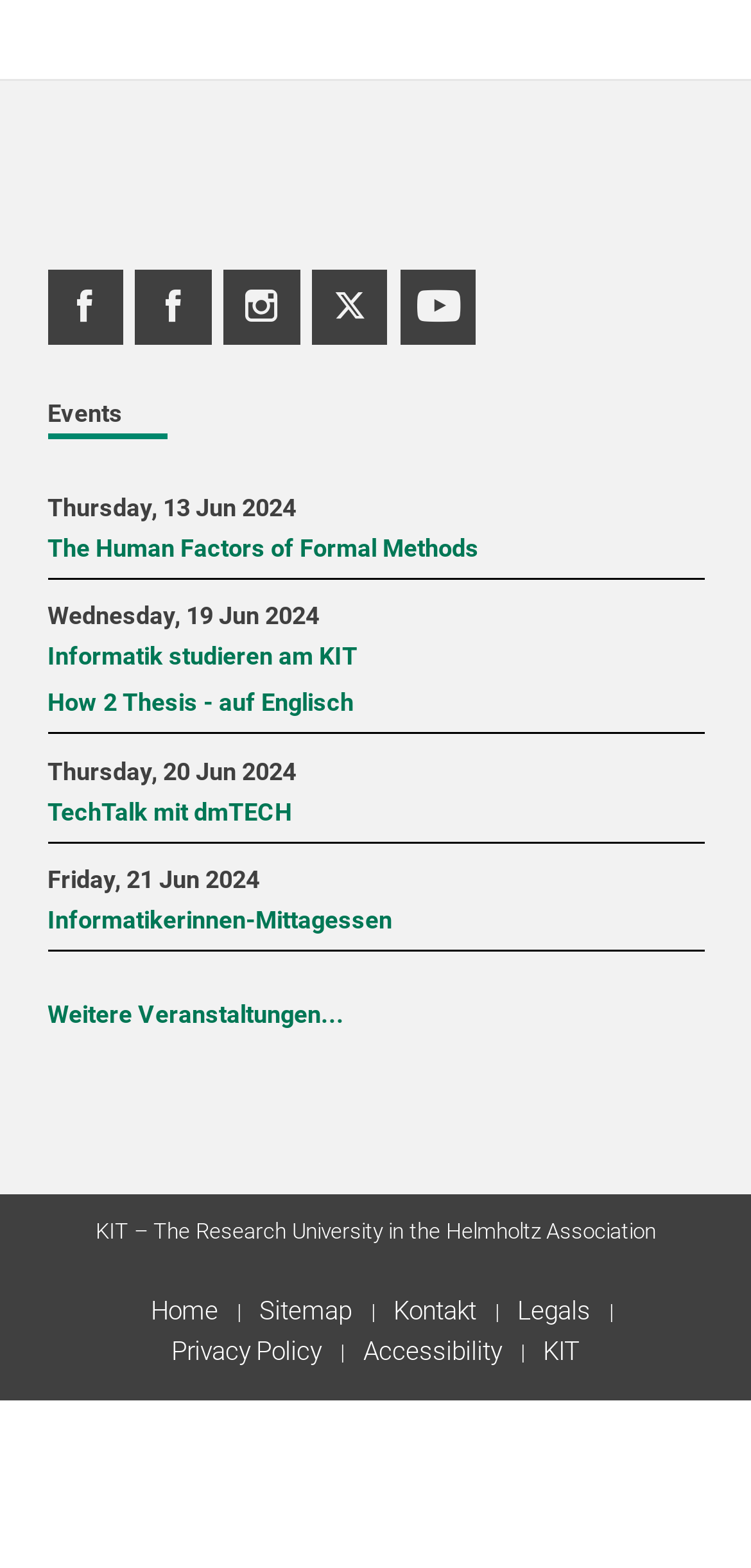Give a one-word or one-phrase response to the question: 
What is the purpose of the separator elements on the webpage?

To separate events